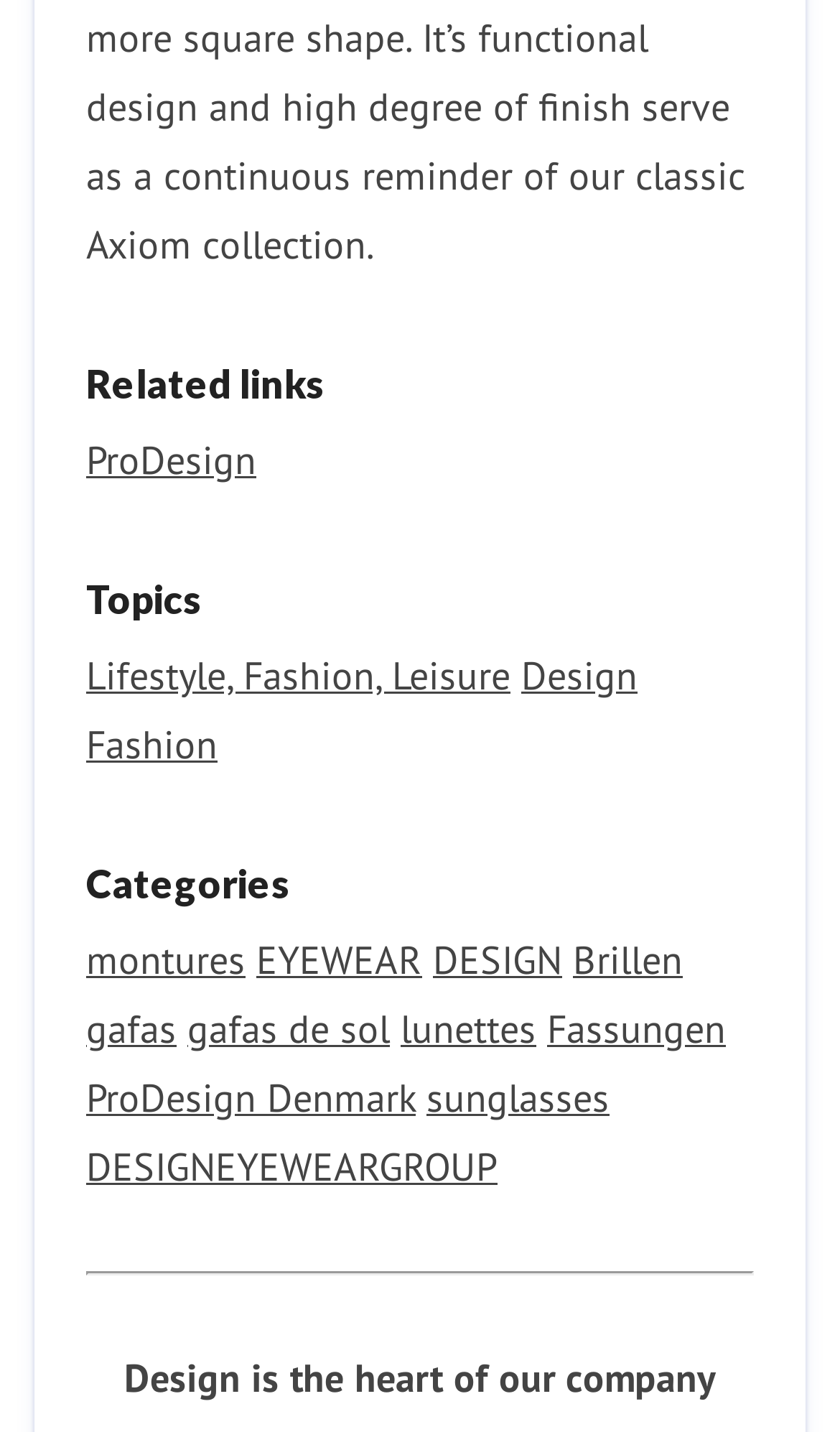Identify the bounding box coordinates for the region to click in order to carry out this instruction: "visit PWC viewer". Provide the coordinates using four float numbers between 0 and 1, formatted as [left, top, right, bottom].

None